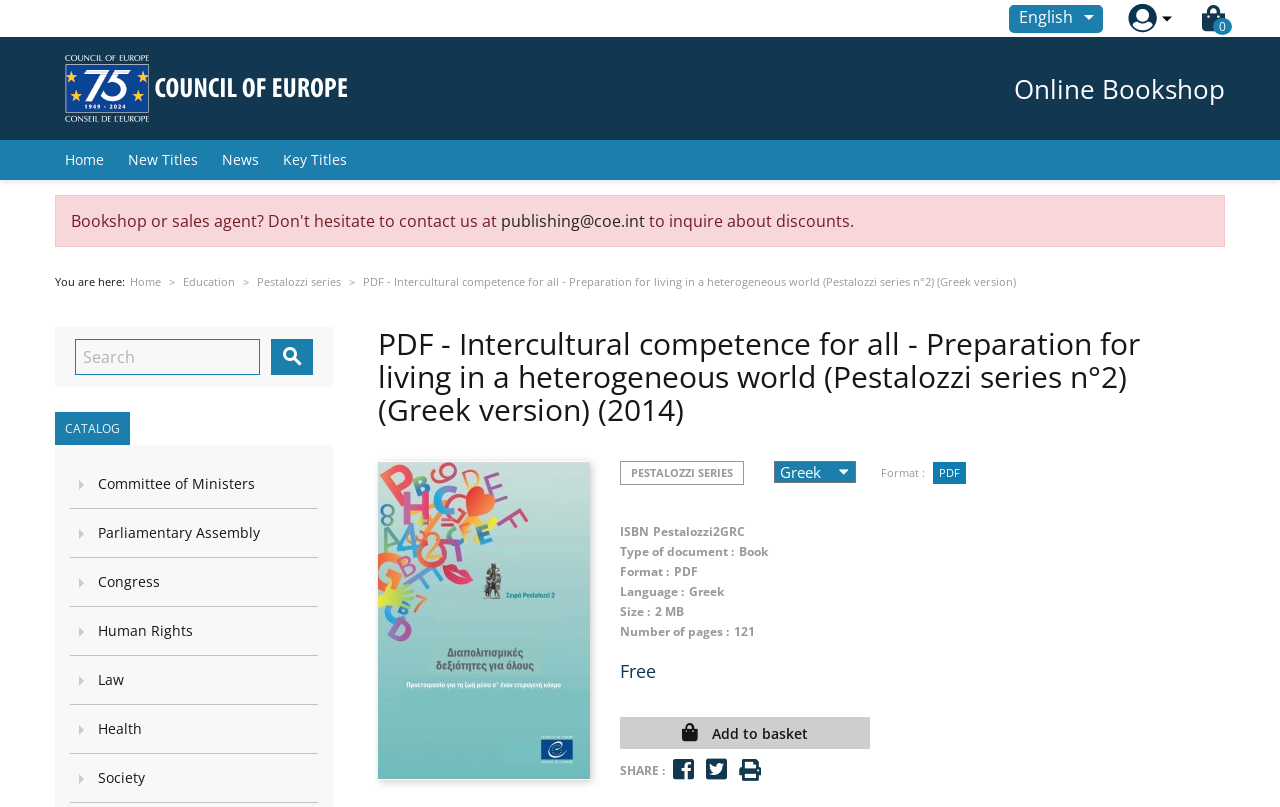Please identify the bounding box coordinates of the clickable area that will fulfill the following instruction: "Search for a book". The coordinates should be in the format of four float numbers between 0 and 1, i.e., [left, top, right, bottom].

[0.059, 0.42, 0.203, 0.465]